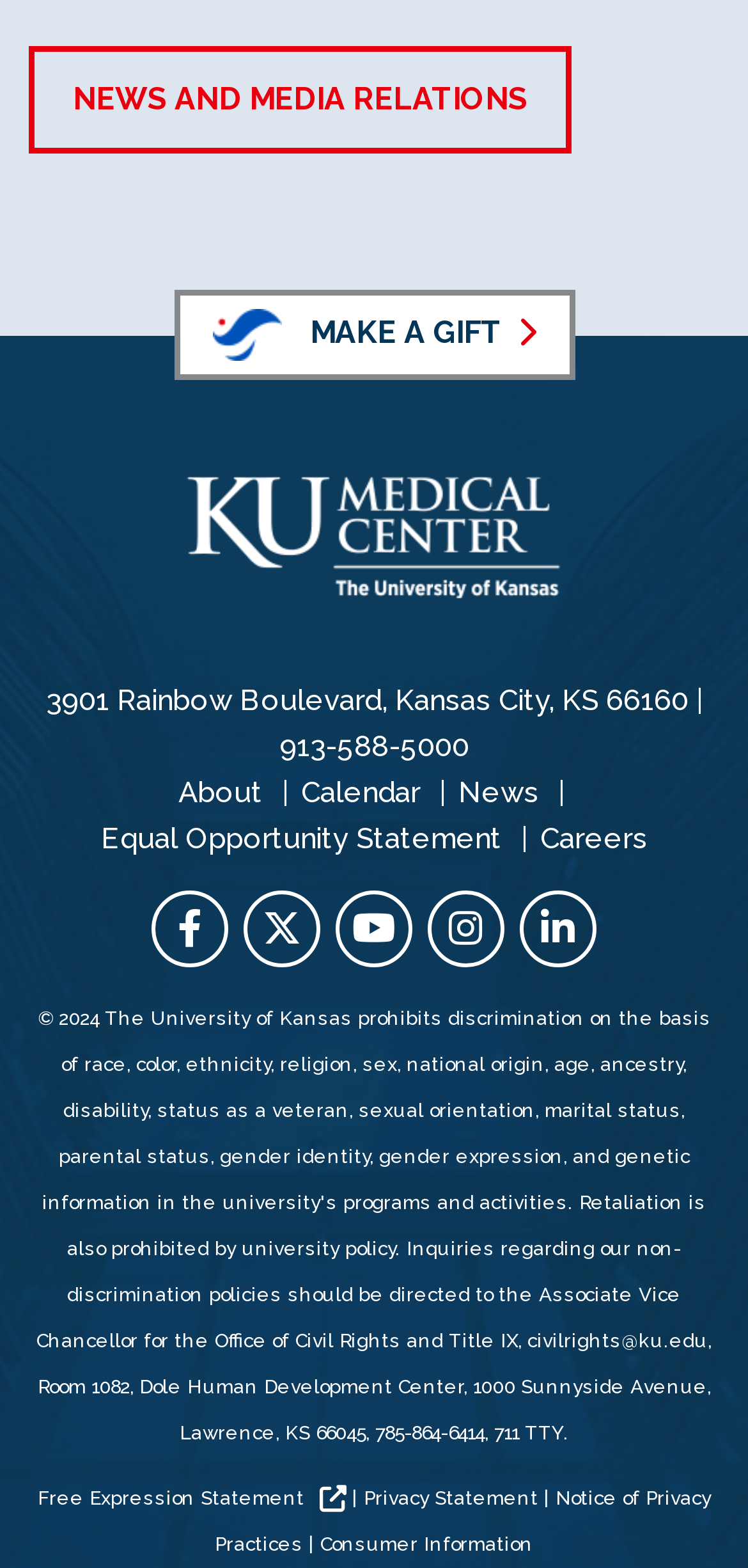What social media platforms are available?
Answer the question with just one word or phrase using the image.

Facebook, Twitter, YouTube, Instagram, LinkedIn